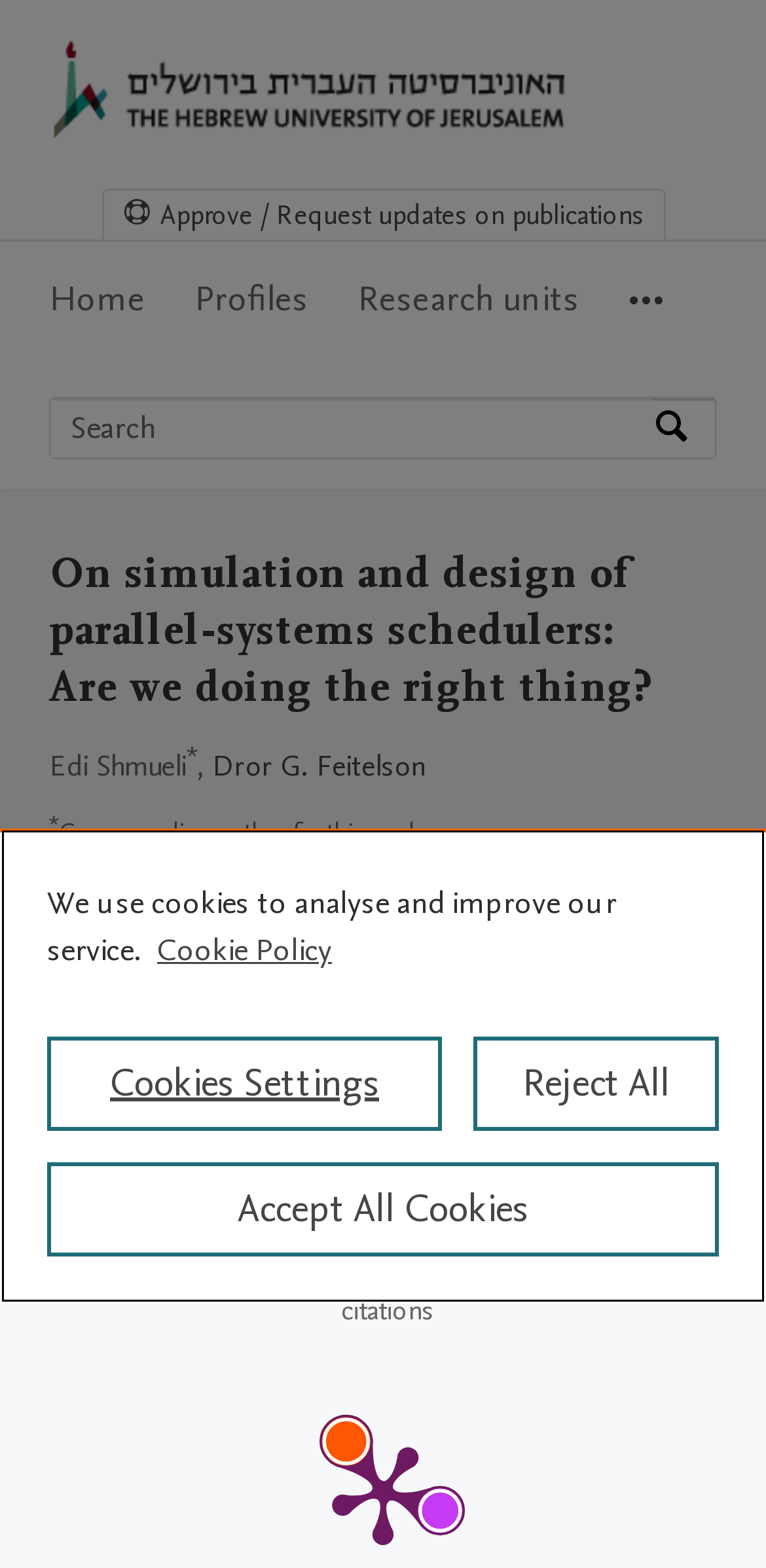Determine the bounding box coordinates of the area to click in order to meet this instruction: "Go to the Hebrew University of Jerusalem home page".

[0.064, 0.067, 0.936, 0.095]